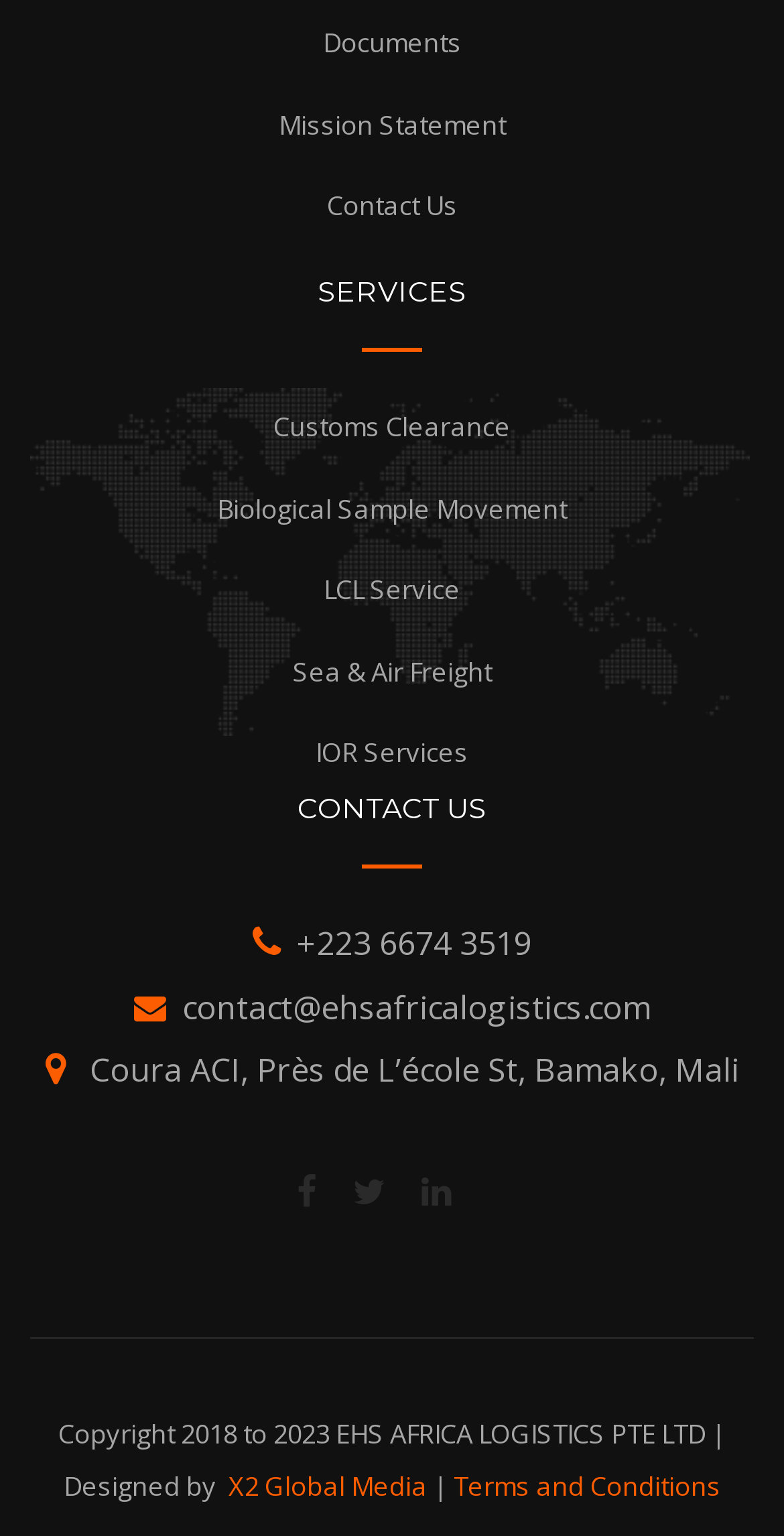Provide the bounding box coordinates, formatted as (top-left x, top-left y, bottom-right x, bottom-right y), with all values being floating point numbers between 0 and 1. Identify the bounding box of the UI element that matches the description: LCL Service

[0.413, 0.372, 0.587, 0.396]